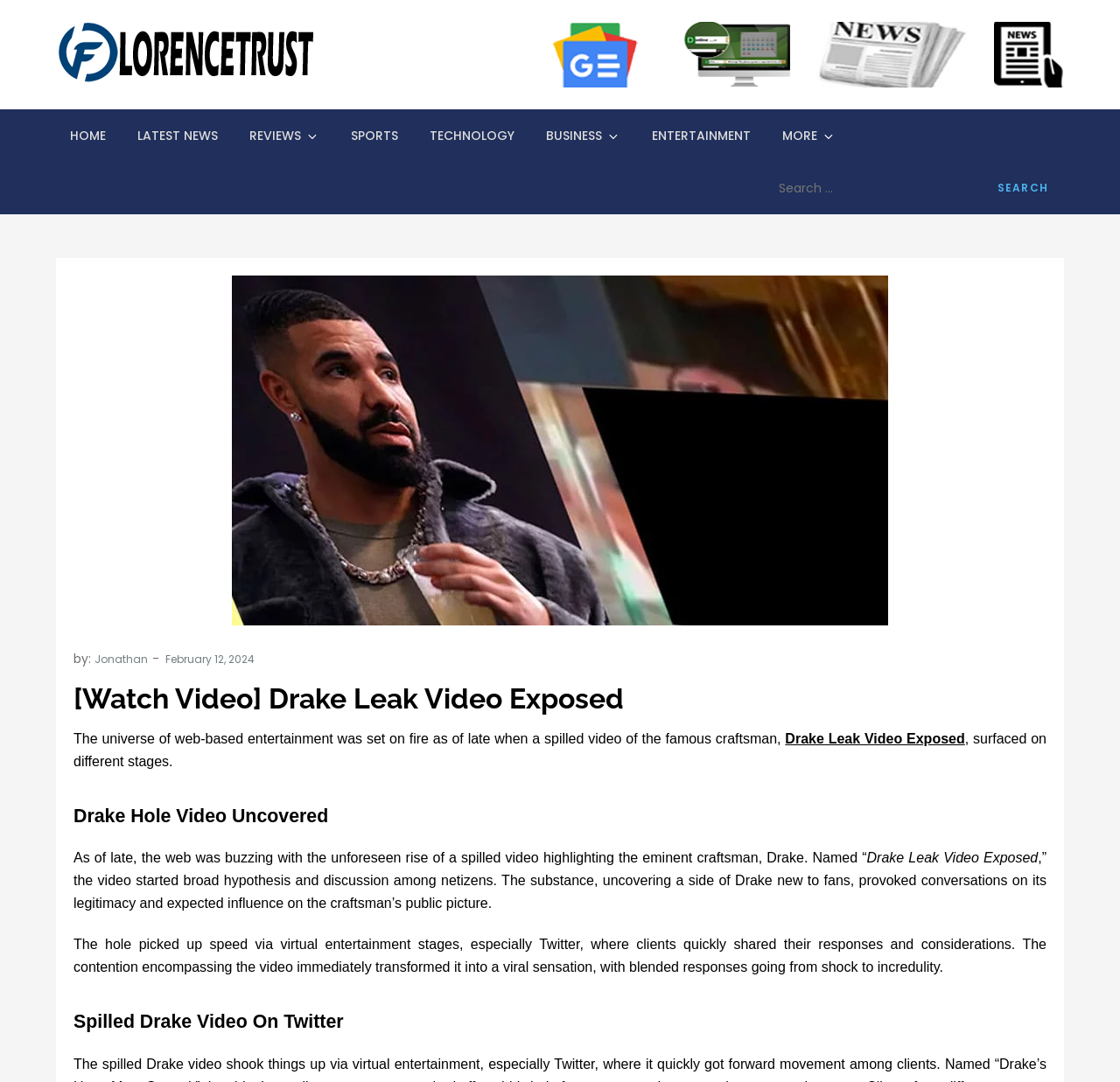Please extract and provide the main headline of the webpage.

[Watch Video] Drake Leak Video Exposed